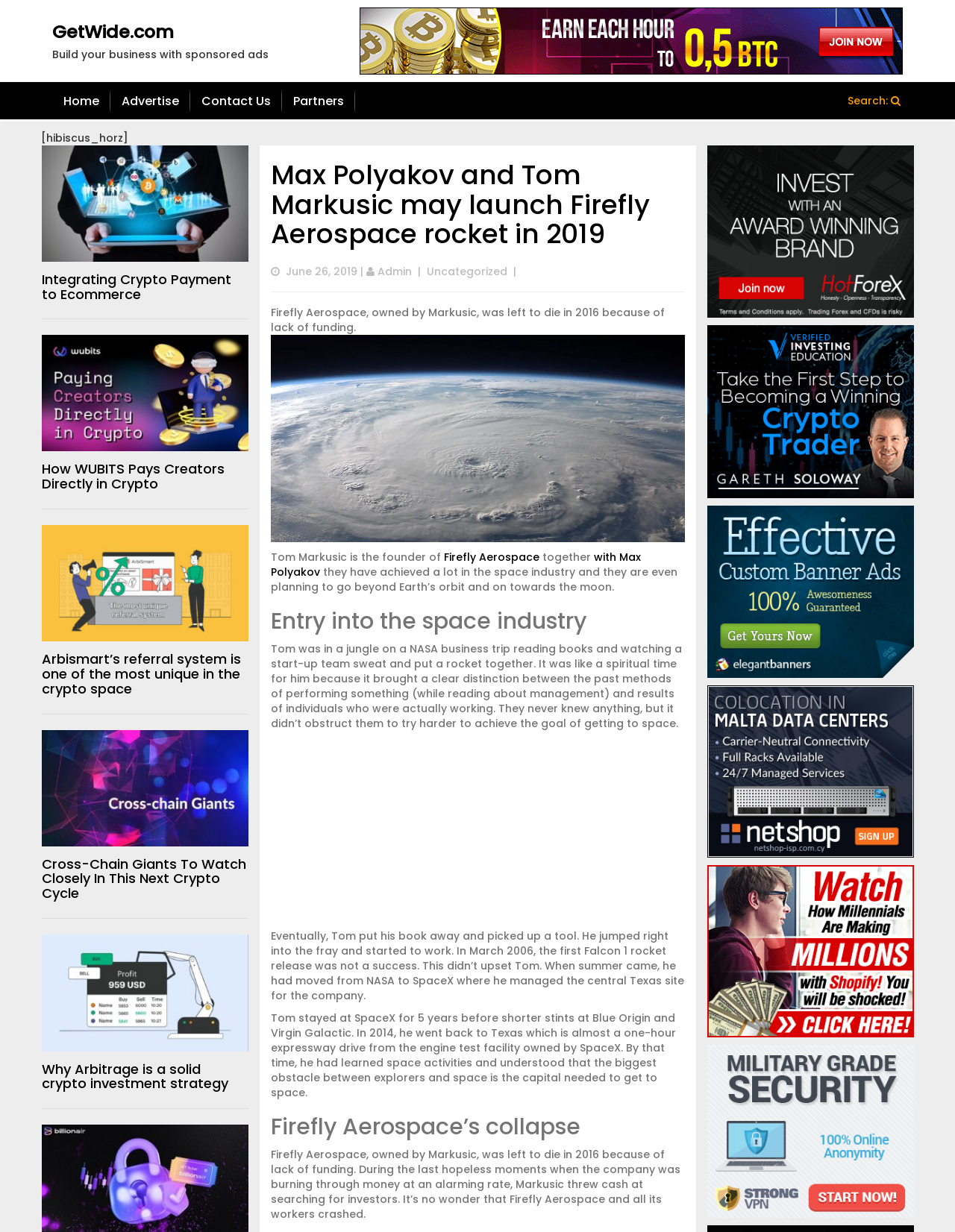What is the name of the person who worked with Tom Markusic to achieve a lot in the space industry?
Please provide a comprehensive and detailed answer to the question.

I found the answer by reading the text content of the webpage, specifically the sentence that talks about Tom Markusic and Max Polyakov working together to achieve a lot in the space industry.